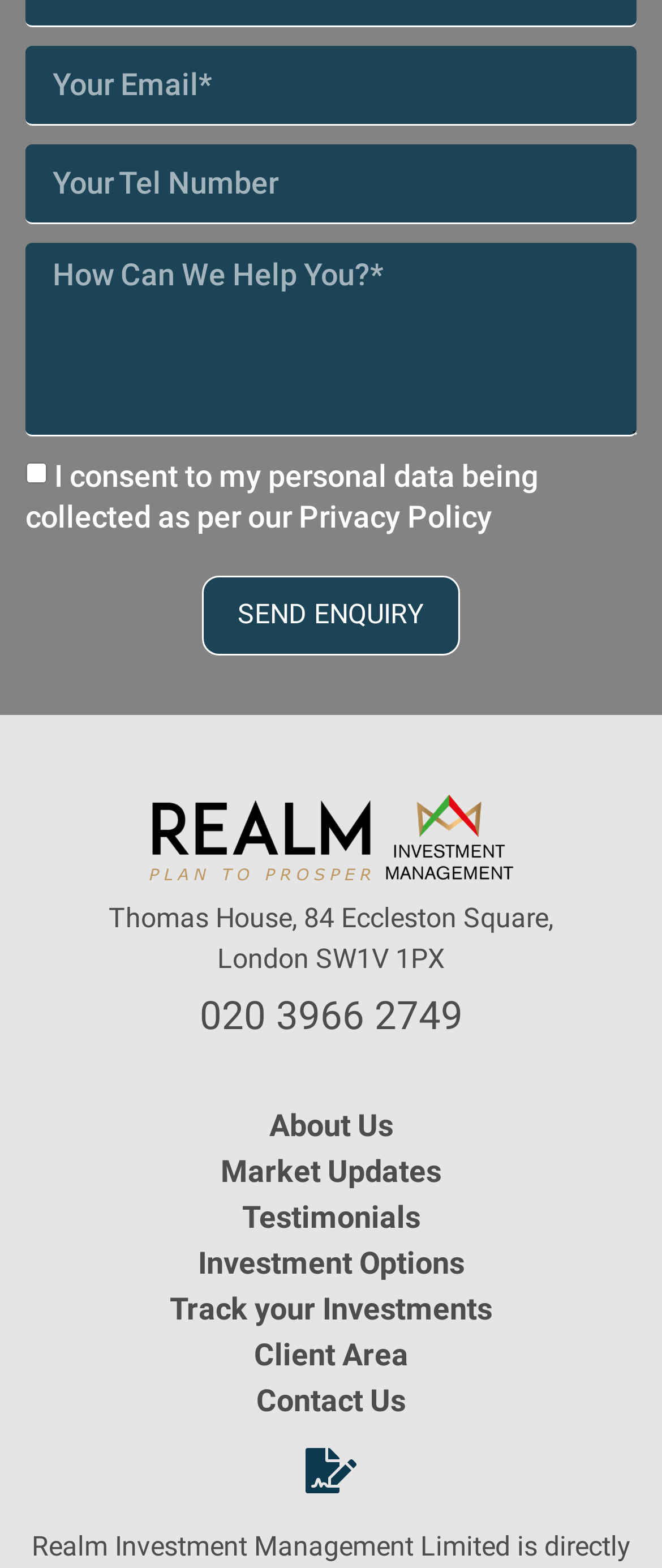Find the bounding box coordinates of the area that needs to be clicked in order to achieve the following instruction: "Check consent checkbox". The coordinates should be specified as four float numbers between 0 and 1, i.e., [left, top, right, bottom].

[0.038, 0.294, 0.072, 0.308]